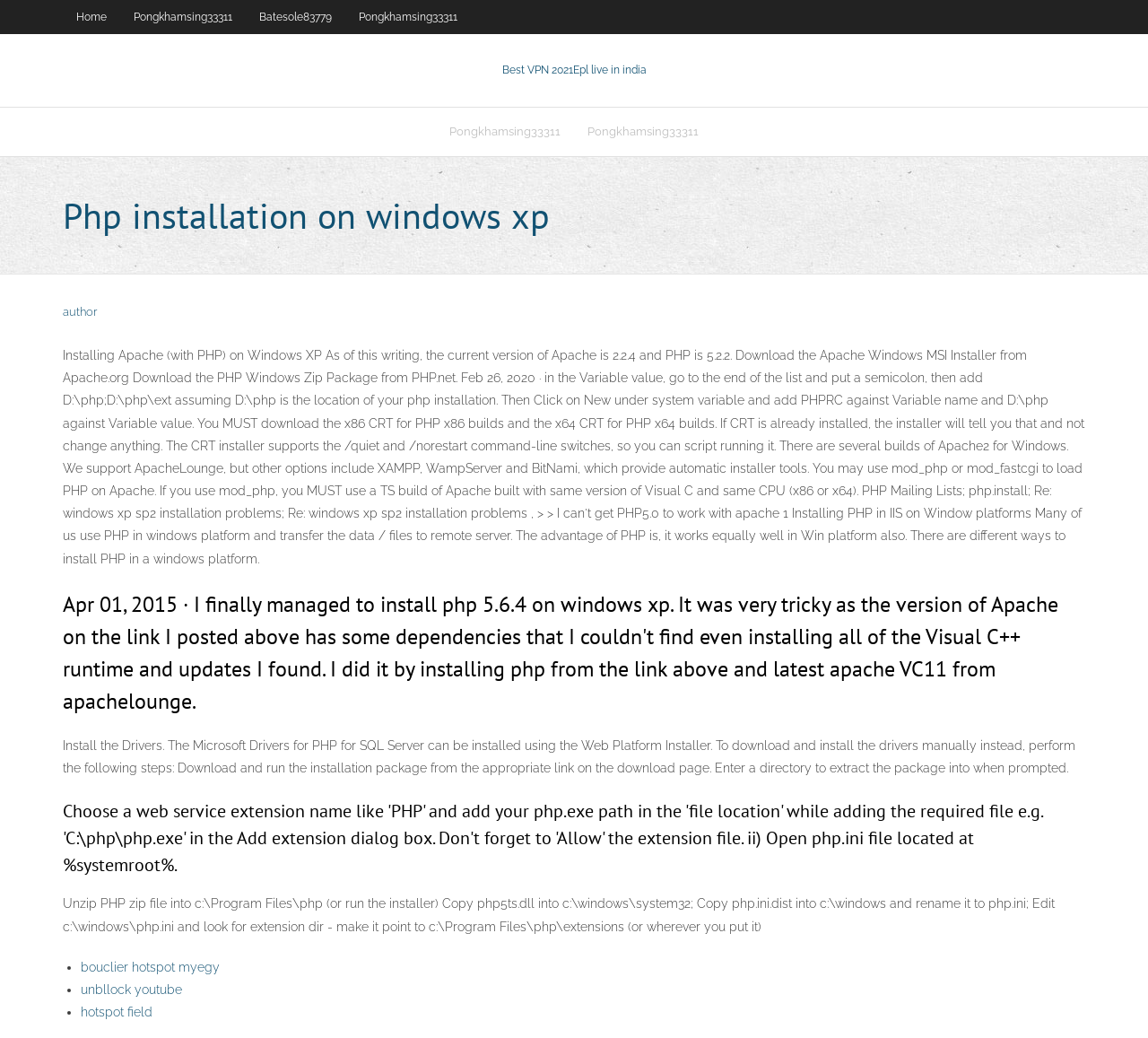Identify the bounding box coordinates for the region of the element that should be clicked to carry out the instruction: "Follow 'bouclier hotspot myegy'". The bounding box coordinates should be four float numbers between 0 and 1, i.e., [left, top, right, bottom].

[0.07, 0.925, 0.191, 0.938]